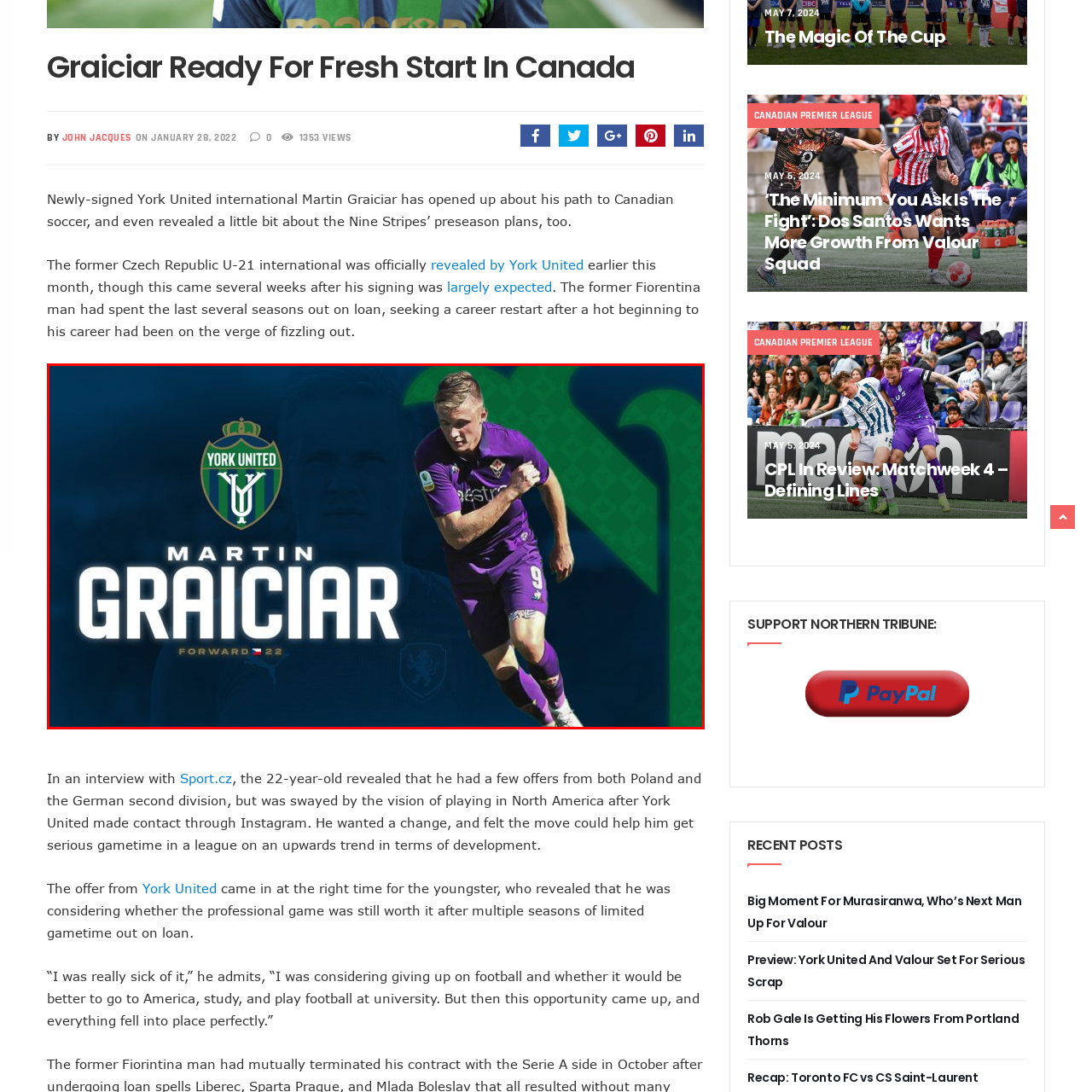Generate a detailed description of the content found inside the red-outlined section of the image.

The image features Martin Graiciar, a forward for York United FC, prominently displayed against a dynamic background. Graiciar is depicted in his purple team jersey, showcasing his athleticism and determination as he takes a stride forward, emphasizing his role on the field. His name is featured in bold white letters across the bottom, accompanied by the title "FORWARD," indicating his position in the team. The York United club logo is positioned at the top left corner, reinforcing his affiliation with the team. This visual captures the essence of Graiciar's journey as he embarks on a new chapter in his soccer career after transferring to Canada, as discussed in recent interviews where he shared insights about his past experiences and future aspirations in the sport.